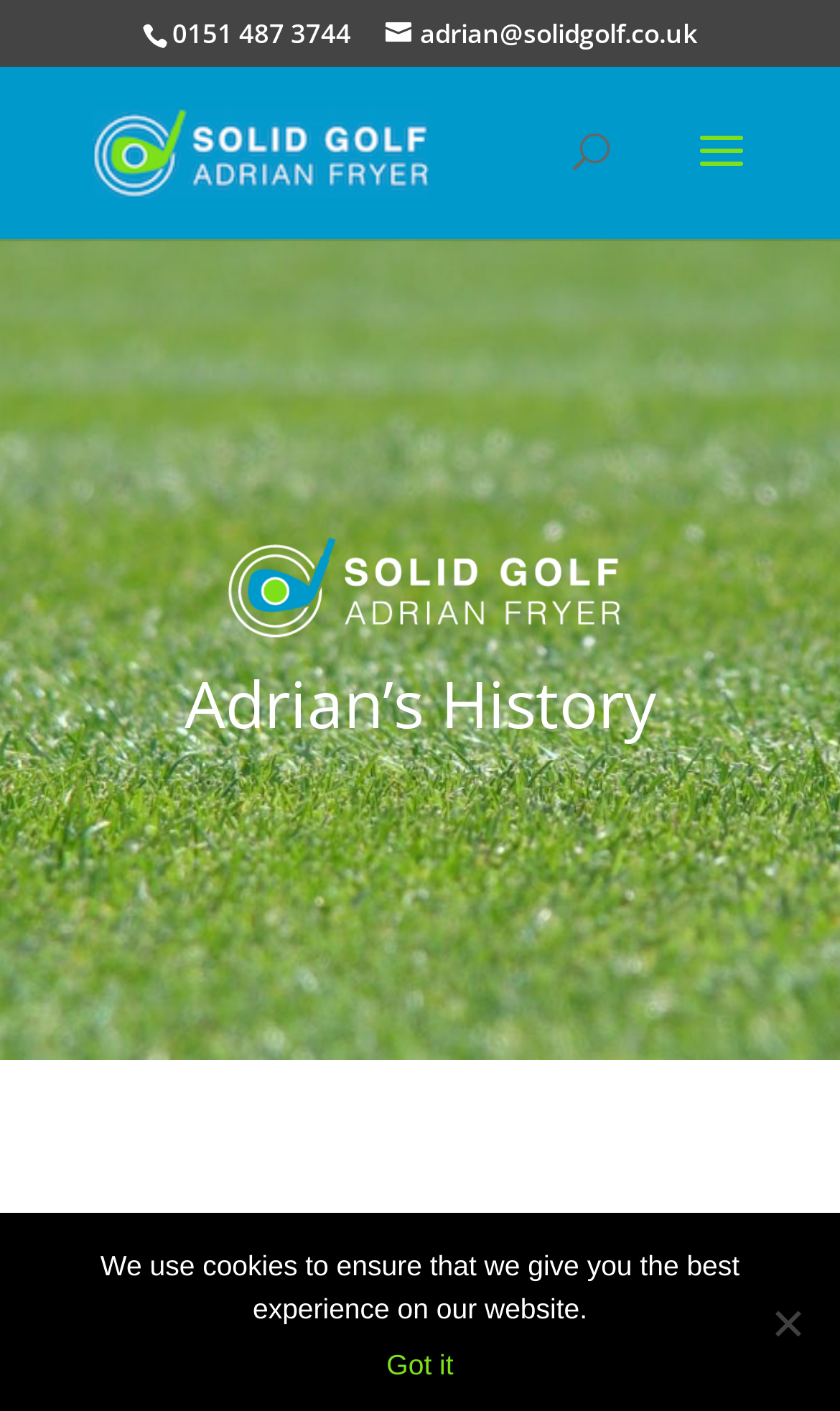Provide an in-depth caption for the elements present on the webpage.

The webpage is about the history of Solid Golf with Adrian Fryer. At the top, there is a contact information section with a phone number "0151 487 3744" and an email address "adrian@solidgolf.co.uk". Below the contact information, there is a link to the main page of Solid Golf with Adrian Fryer, accompanied by an image with the same name.

On the right side of the contact information, there is a search bar with a label "Search for:". The search bar is relatively small and narrow.

The main content of the webpage is divided into sections, with a heading "Adrian's History" at the top. Below this heading, there is another heading, but it is empty. The content of Adrian's history is not explicitly stated, but it likely follows this heading.

At the bottom of the webpage, there is a notification about the use of cookies, stating "We use cookies to ensure that we give you the best experience on our website." This notification has a "Got it" button to acknowledge it. On the right side of the notification, there is a small generic element labeled "No", but its purpose is unclear.